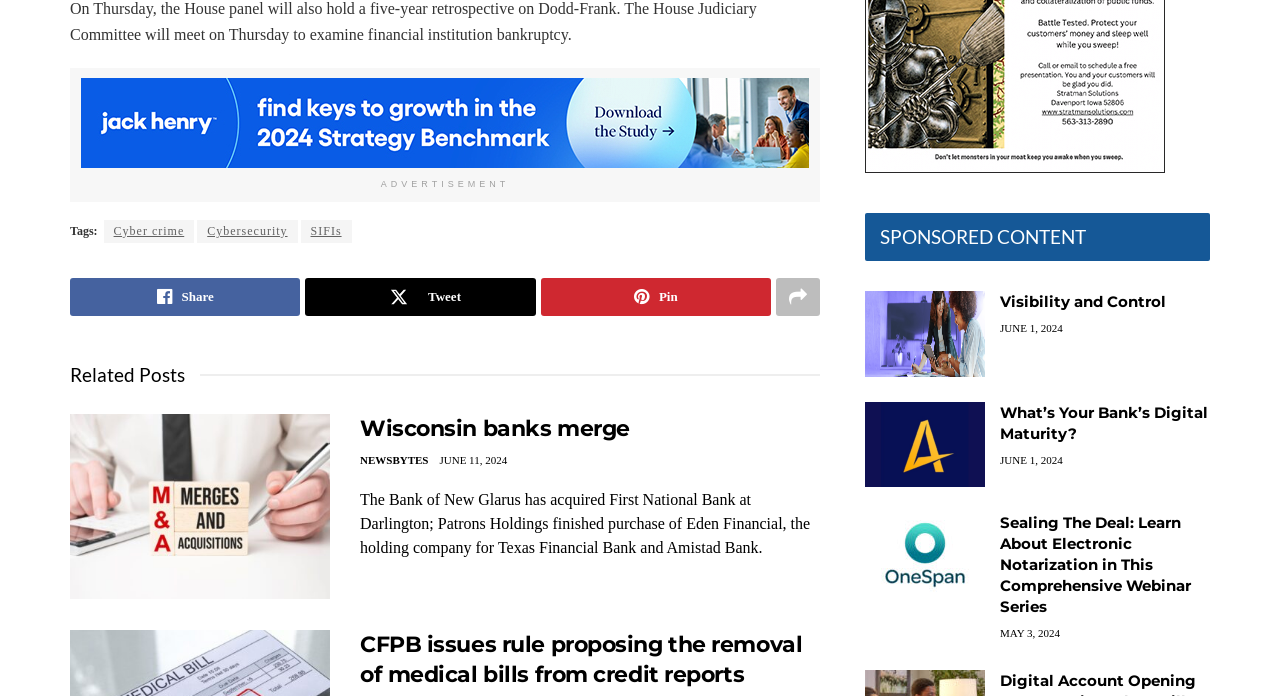Identify the coordinates of the bounding box for the element described below: "parent_node: Share". Return the coordinates as four float numbers between 0 and 1: [left, top, right, bottom].

[0.606, 0.399, 0.641, 0.454]